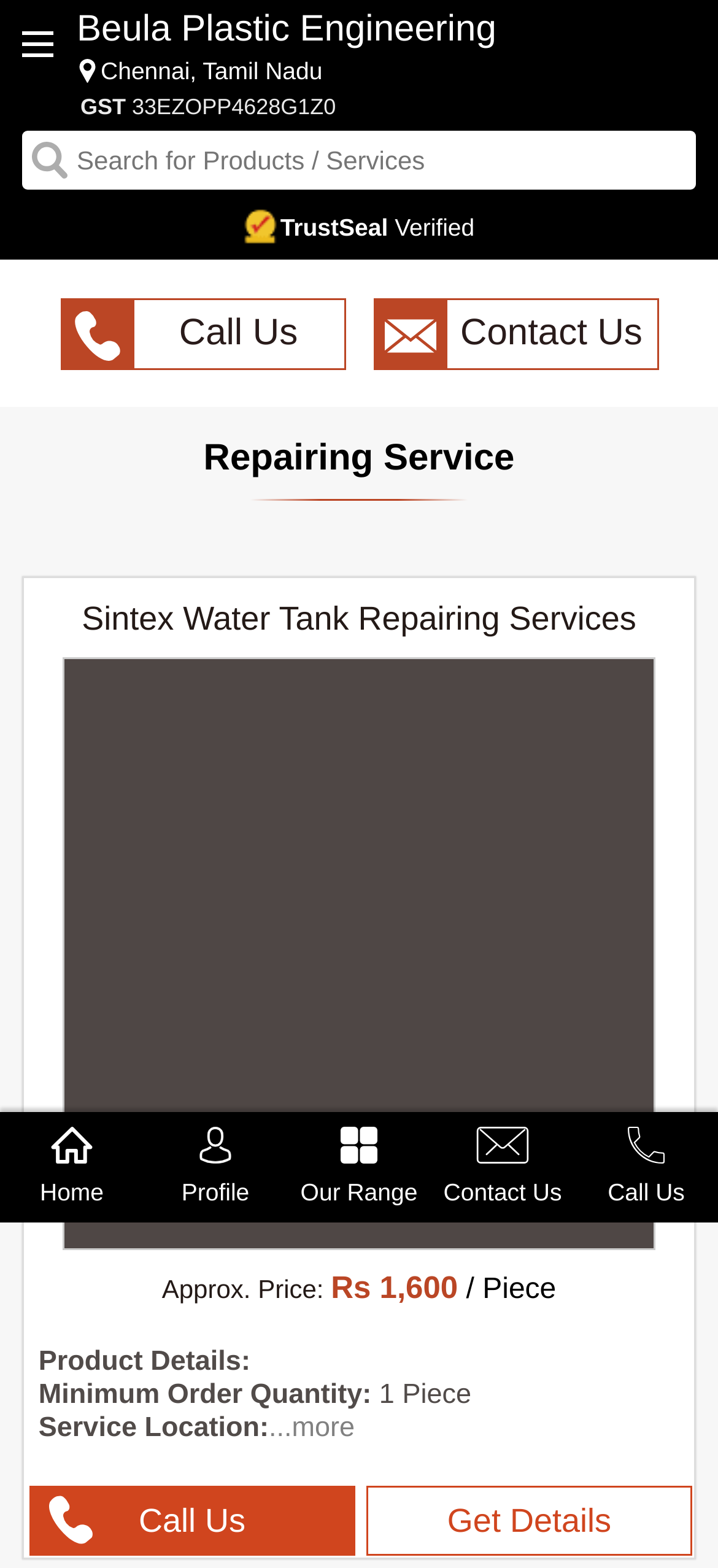Find the bounding box coordinates of the clickable area required to complete the following action: "go to home".

None